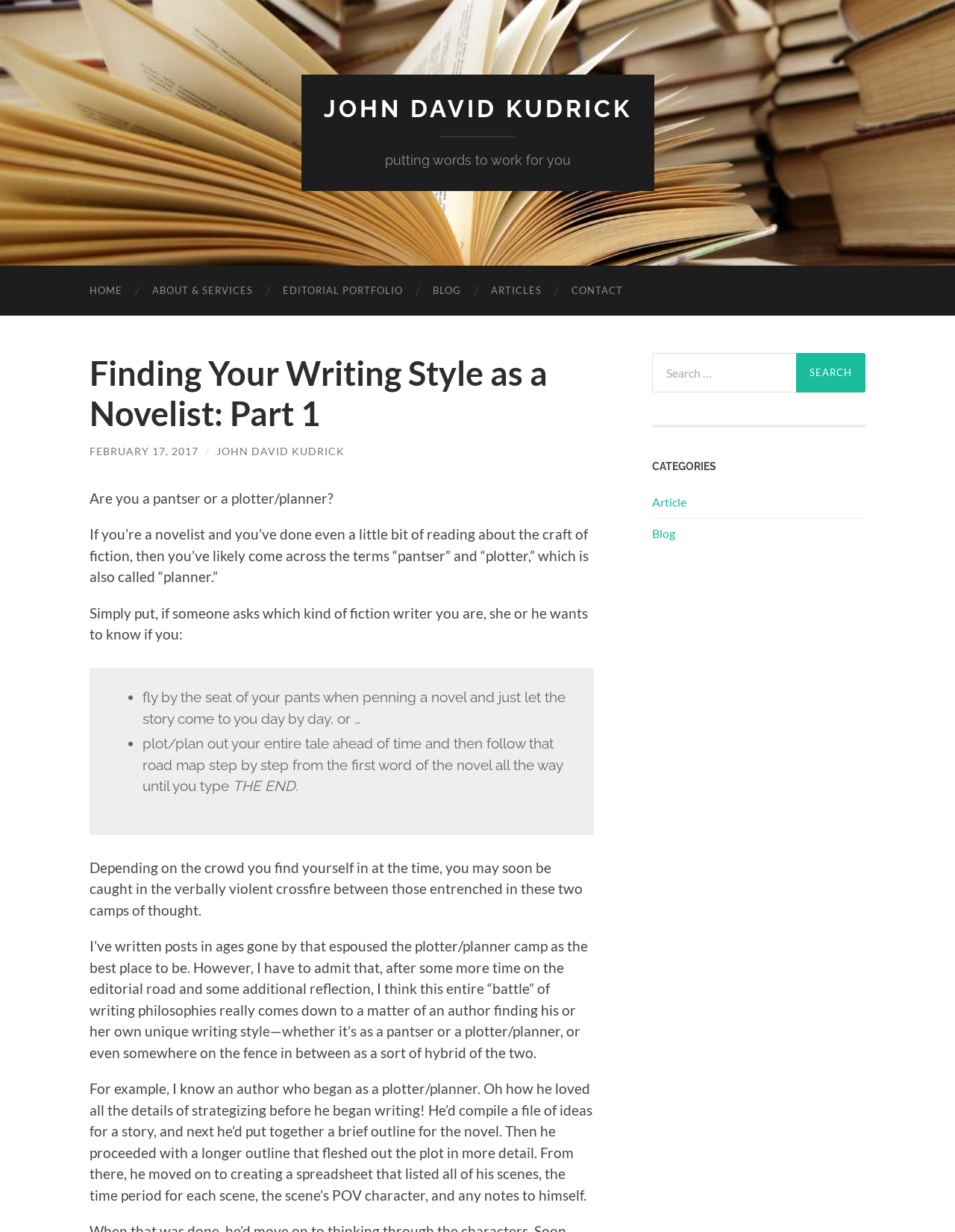Given the following UI element description: "Contact", find the bounding box coordinates in the webpage screenshot.

[0.583, 0.216, 0.668, 0.256]